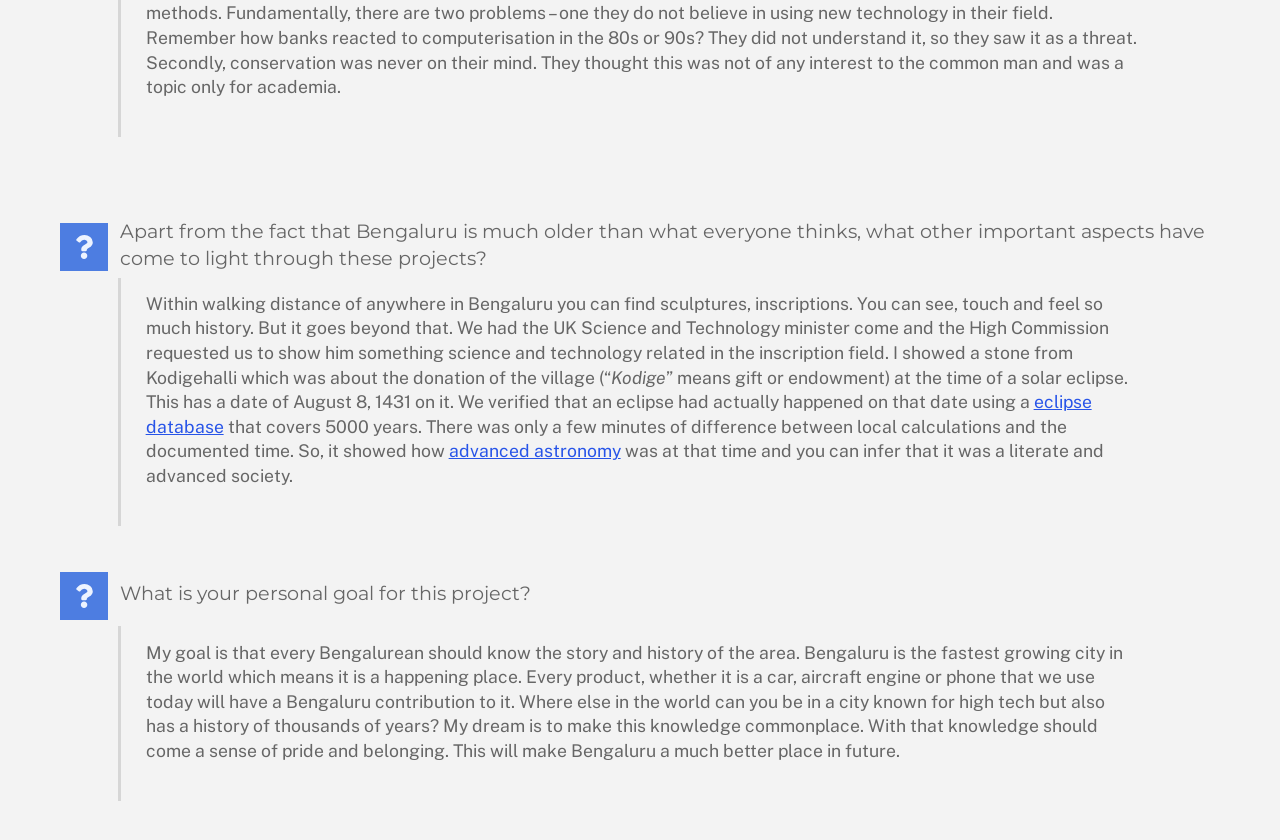What is the topic of discussion in the first blockquote?
Using the image, give a concise answer in the form of a single word or short phrase.

History of Bengaluru